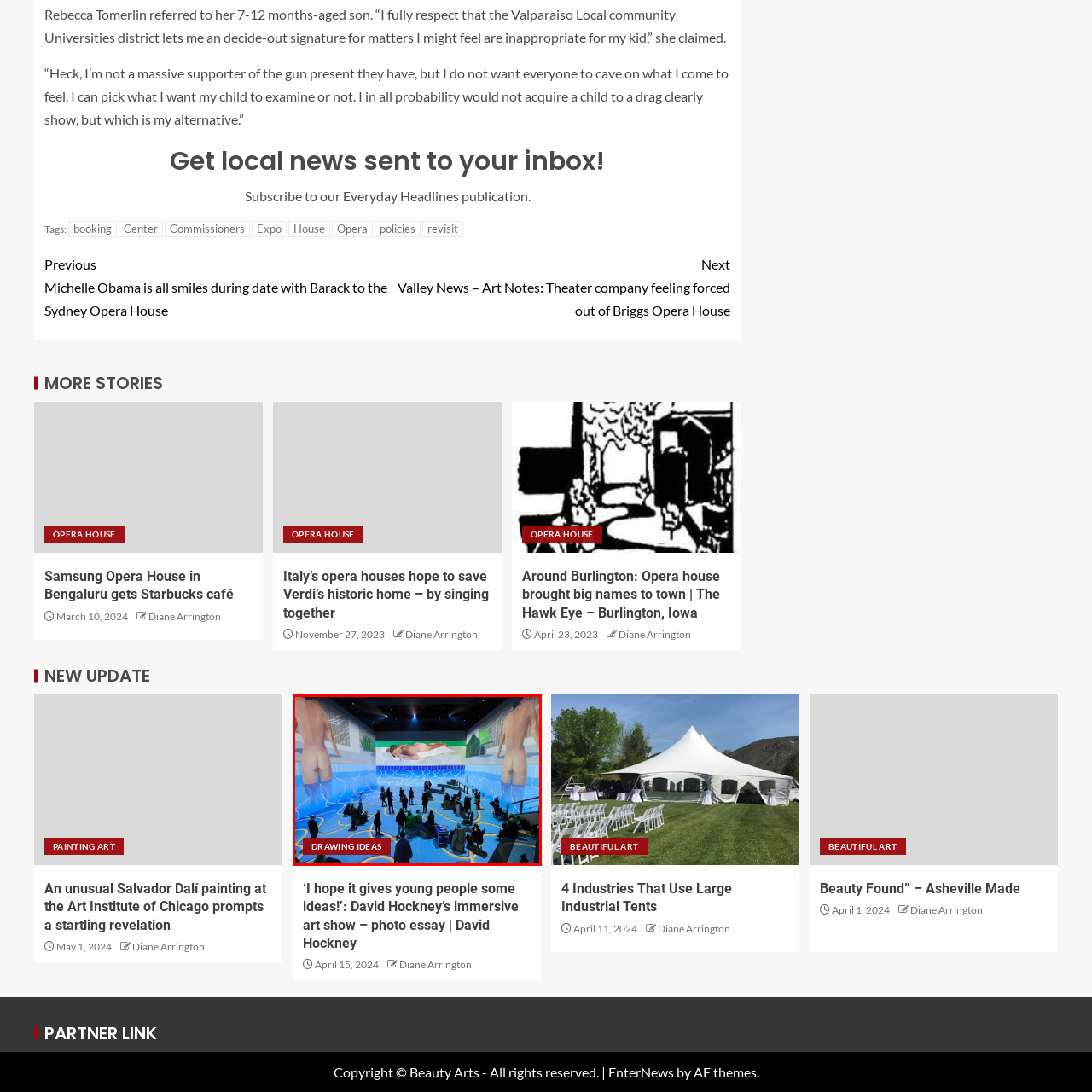What is the dominant color of the digital representation?
Inspect the image surrounded by the red bounding box and answer the question using a single word or a short phrase.

Colorful